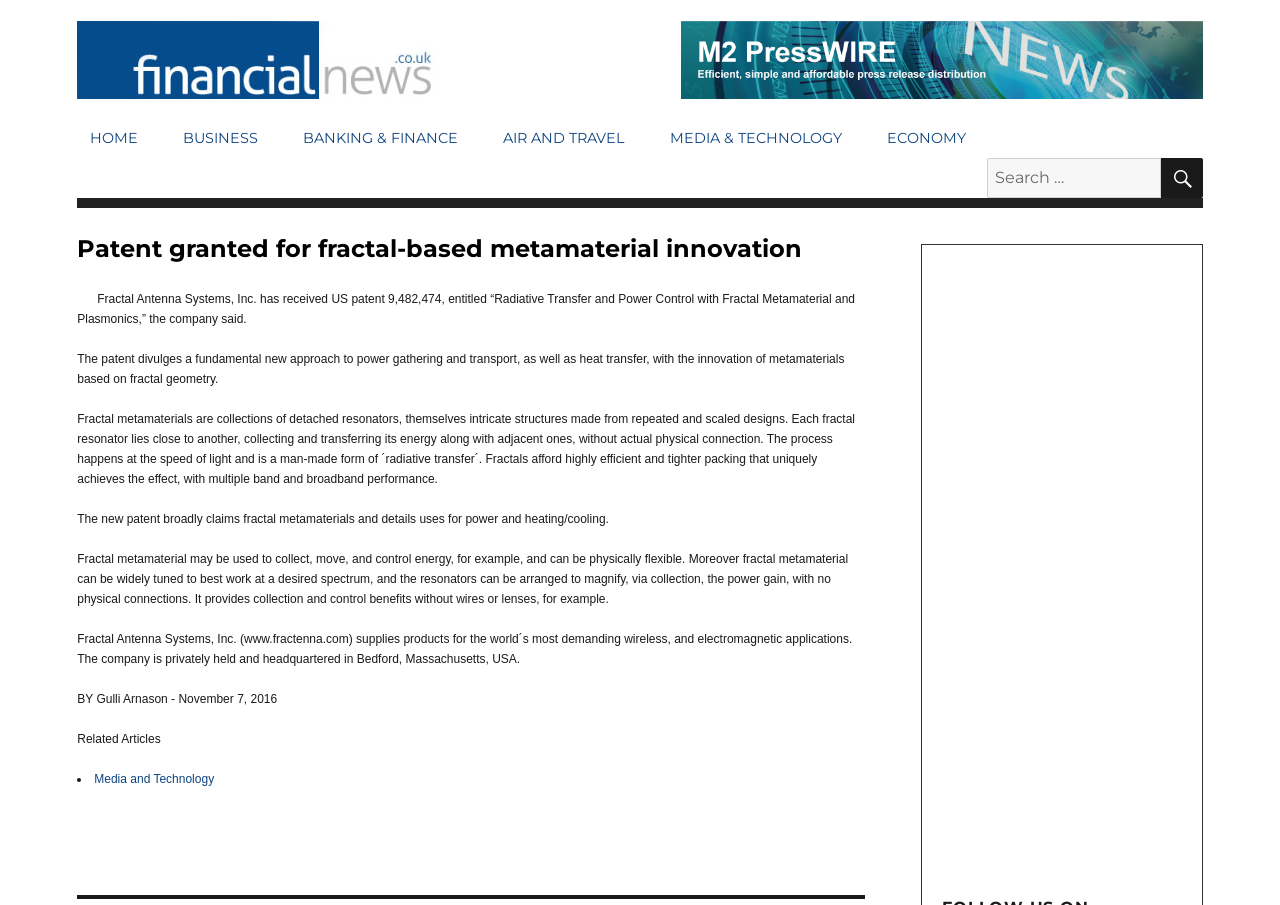Please predict the bounding box coordinates of the element's region where a click is necessary to complete the following instruction: "Search for something". The coordinates should be represented by four float numbers between 0 and 1, i.e., [left, top, right, bottom].

[0.771, 0.174, 0.907, 0.219]